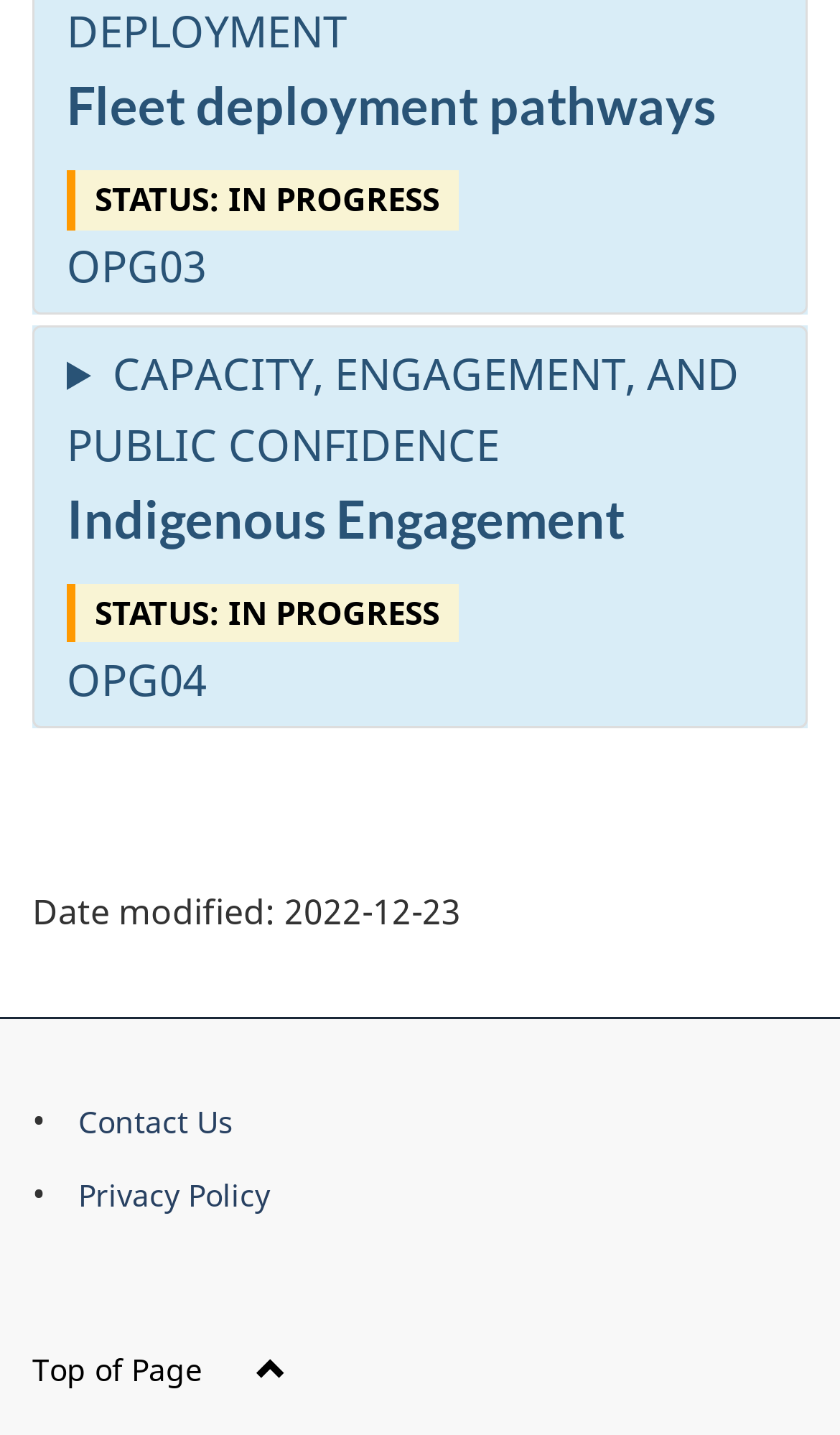Please provide the bounding box coordinates for the UI element as described: "Contact Us Privacy Policy". The coordinates must be four floats between 0 and 1, represented as [left, top, right, bottom].

[0.038, 0.758, 0.962, 0.861]